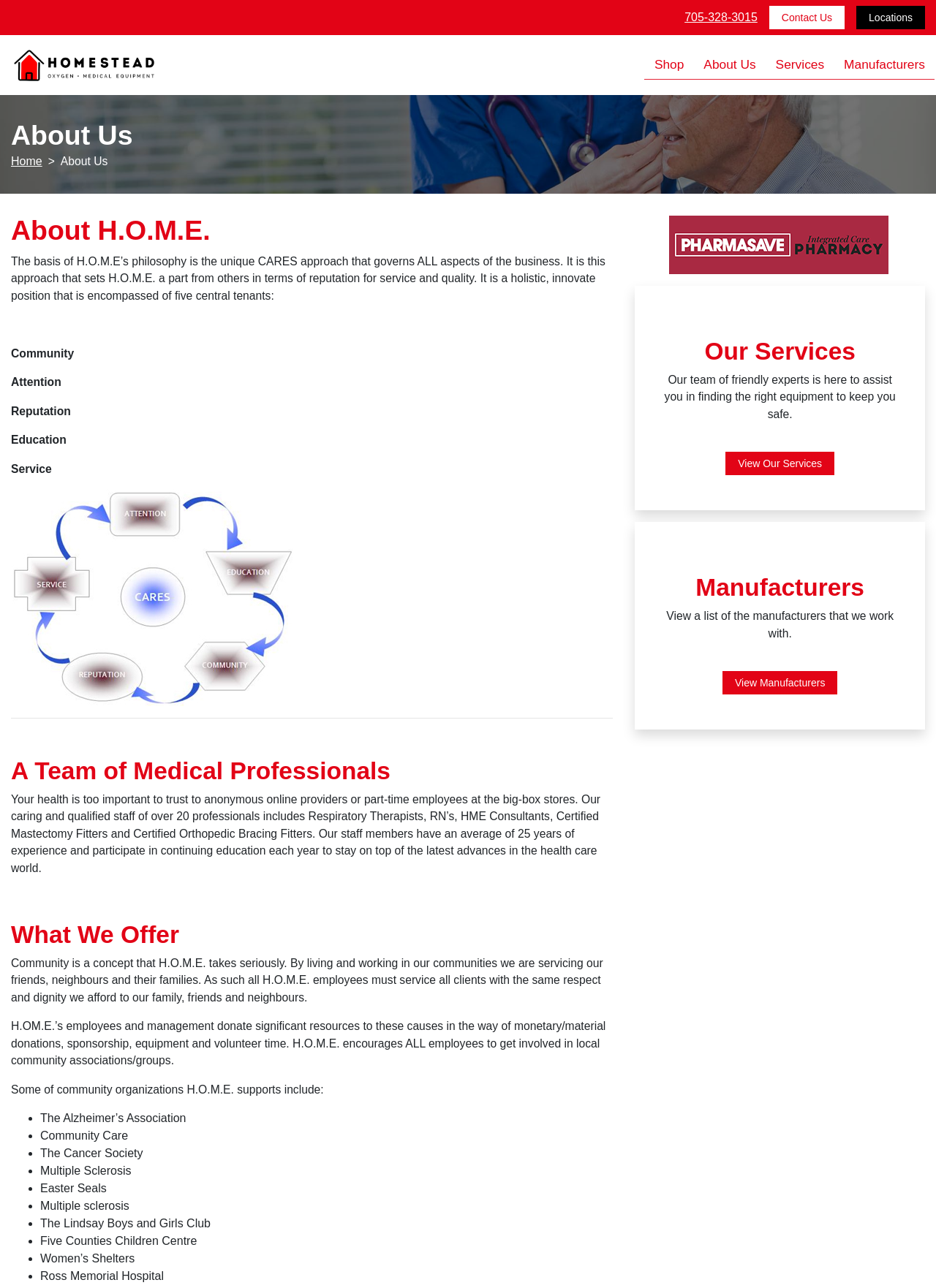Could you indicate the bounding box coordinates of the region to click in order to complete this instruction: "Call now for a growth guarantee".

None